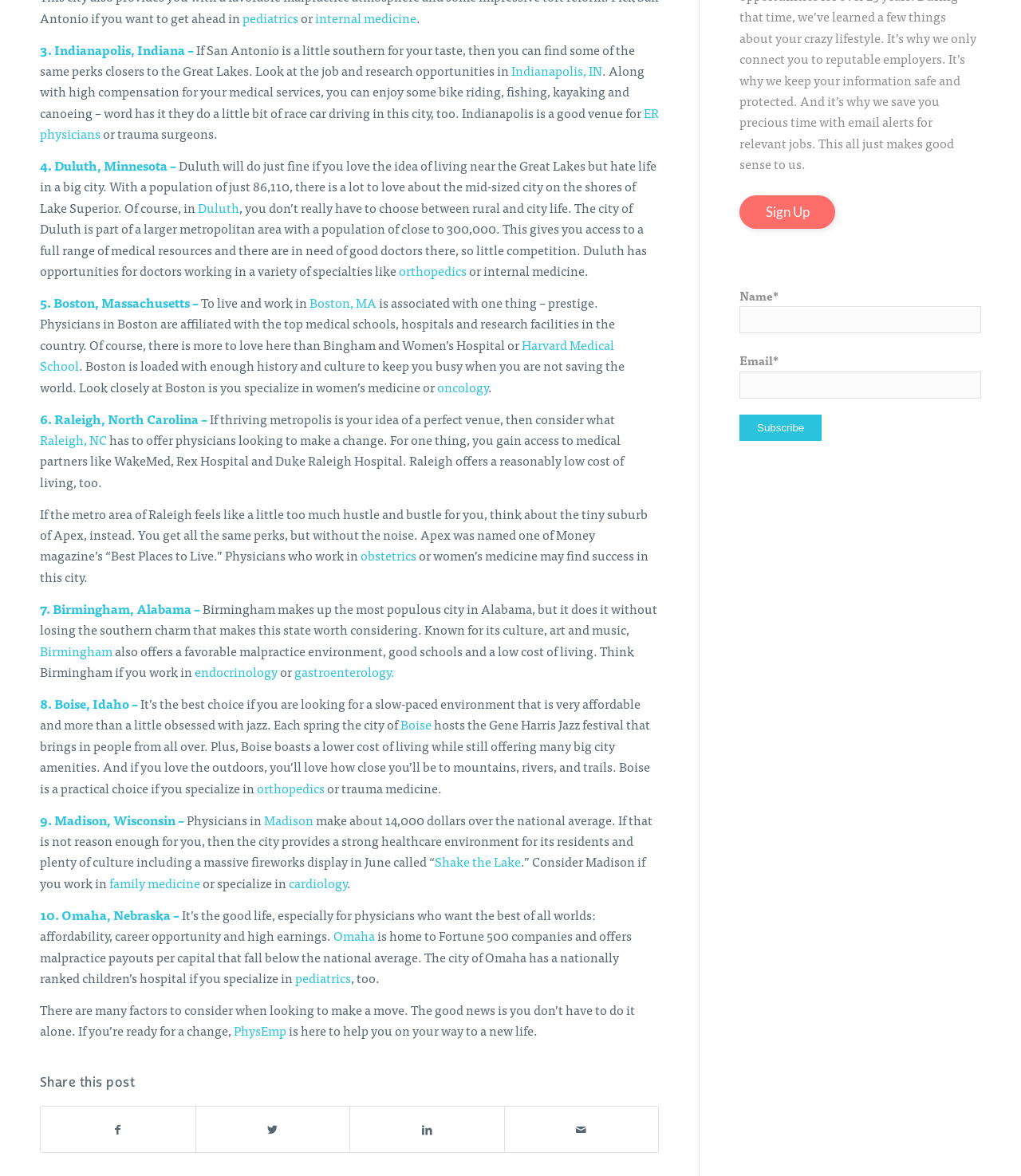Determine the bounding box coordinates for the element that should be clicked to follow this instruction: "Click on the 'Sign Up' link". The coordinates should be given as four float numbers between 0 and 1, in the format [left, top, right, bottom].

[0.724, 0.166, 0.818, 0.195]